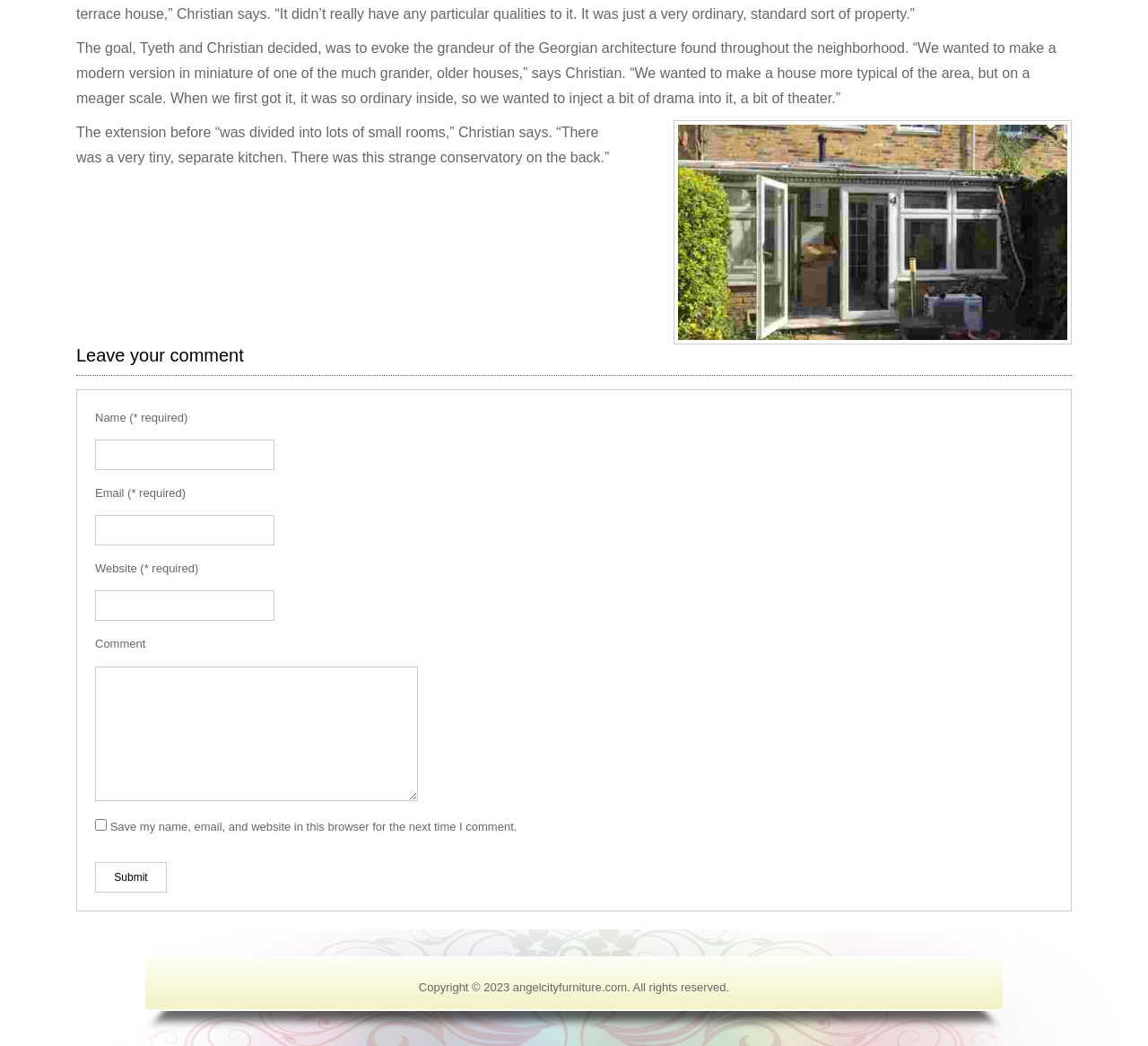Locate the bounding box of the UI element described in the following text: "parent_node: Website (* required) name="website"".

[0.083, 0.565, 0.239, 0.594]